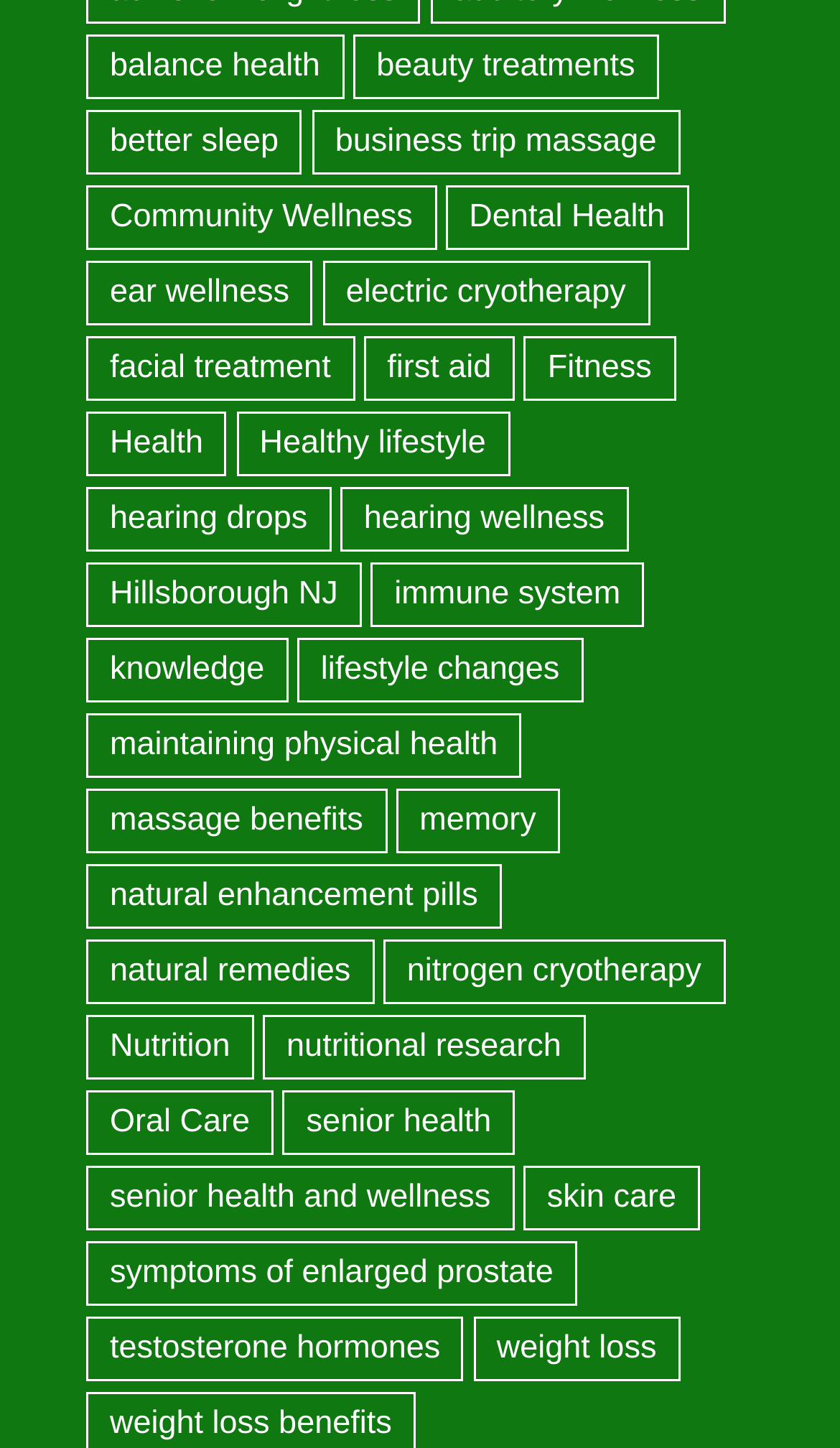Identify the bounding box coordinates of the clickable region required to complete the instruction: "Explore beauty treatments". The coordinates should be given as four float numbers within the range of 0 and 1, i.e., [left, top, right, bottom].

[0.42, 0.024, 0.784, 0.069]